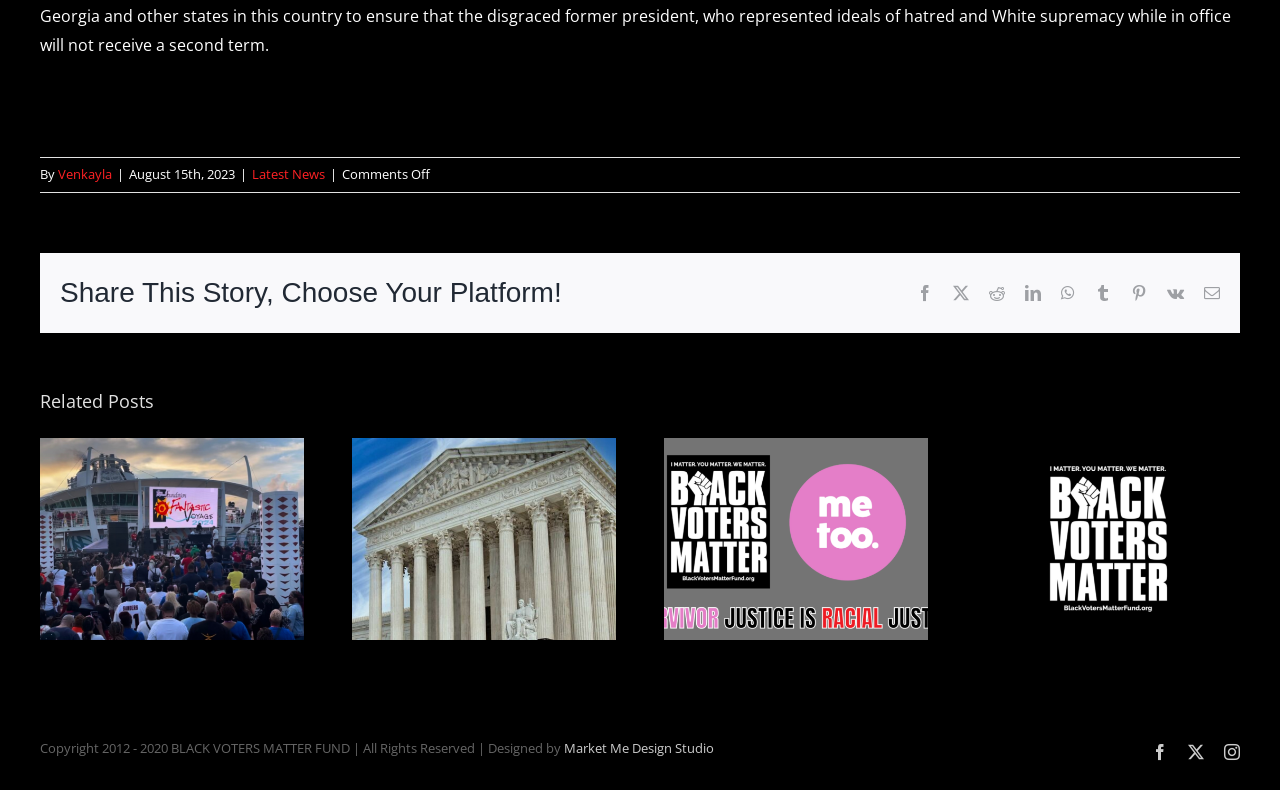Locate the bounding box coordinates of the element you need to click to accomplish the task described by this instruction: "Check the 'Copyright 2012 - 2020 BLACK VOTERS MATTER FUND' information".

[0.031, 0.936, 0.441, 0.959]